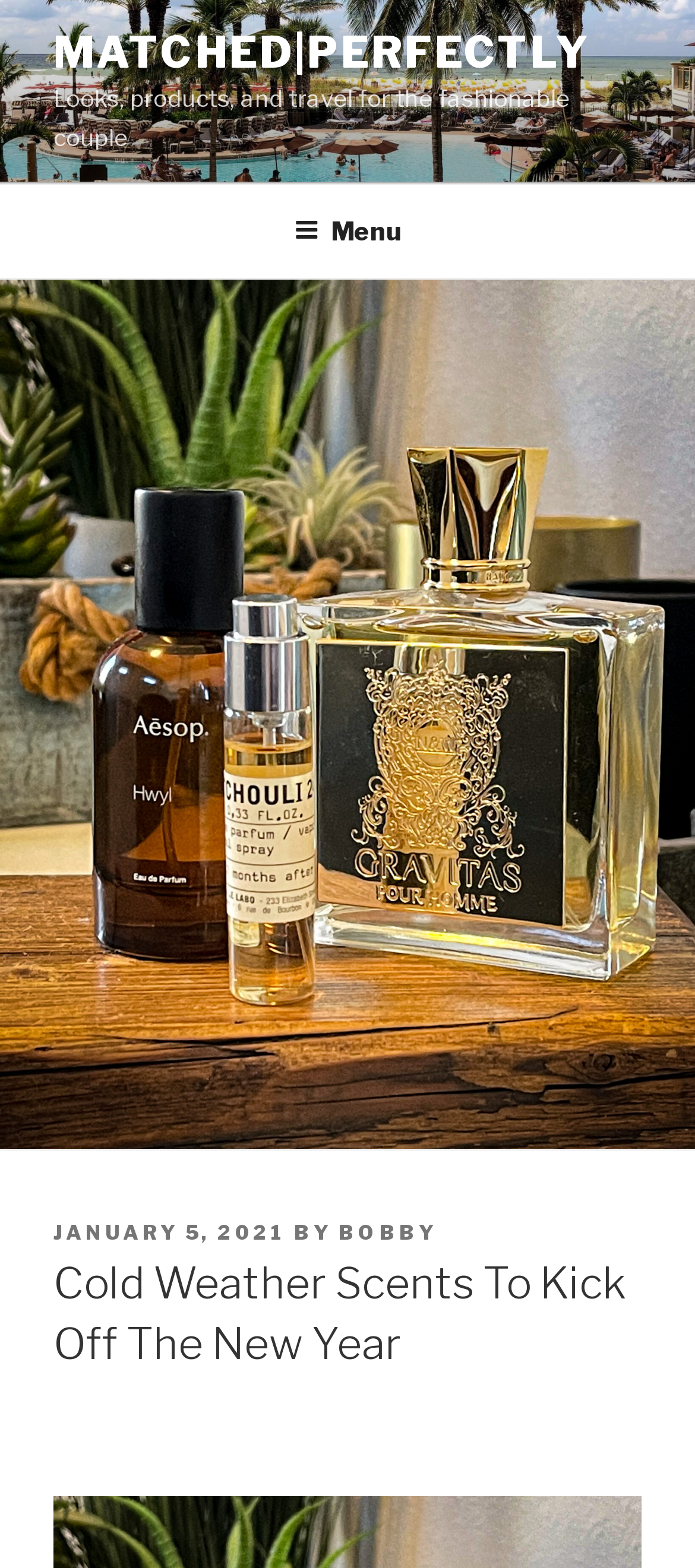Provide an in-depth caption for the elements present on the webpage.

The webpage is about Cold Weather Scents To Kick Off The New Year, with a focus on fashionable couples. At the top left corner, there is a link to "Skip to content" and an image of the website's logo, "Matched|Perfectly", which spans the entire width of the page. Below the logo, there is a link to "MATCHED|PERFECTLY" and a tagline that reads "Looks, products, and travel for the fashionable couple".

A navigation menu, labeled as "Top Menu", is located at the top of the page, spanning the entire width. Within the menu, there is a button labeled "Menu" that, when expanded, reveals a dropdown menu. The dropdown menu contains a header section with the post's metadata, including the date "JANUARY 5, 2021", the author "BOBBY", and a heading that reads "Cold Weather Scents To Kick Off The New Year".

The main content of the webpage is likely located below the navigation menu, although the exact content is not specified in the accessibility tree.